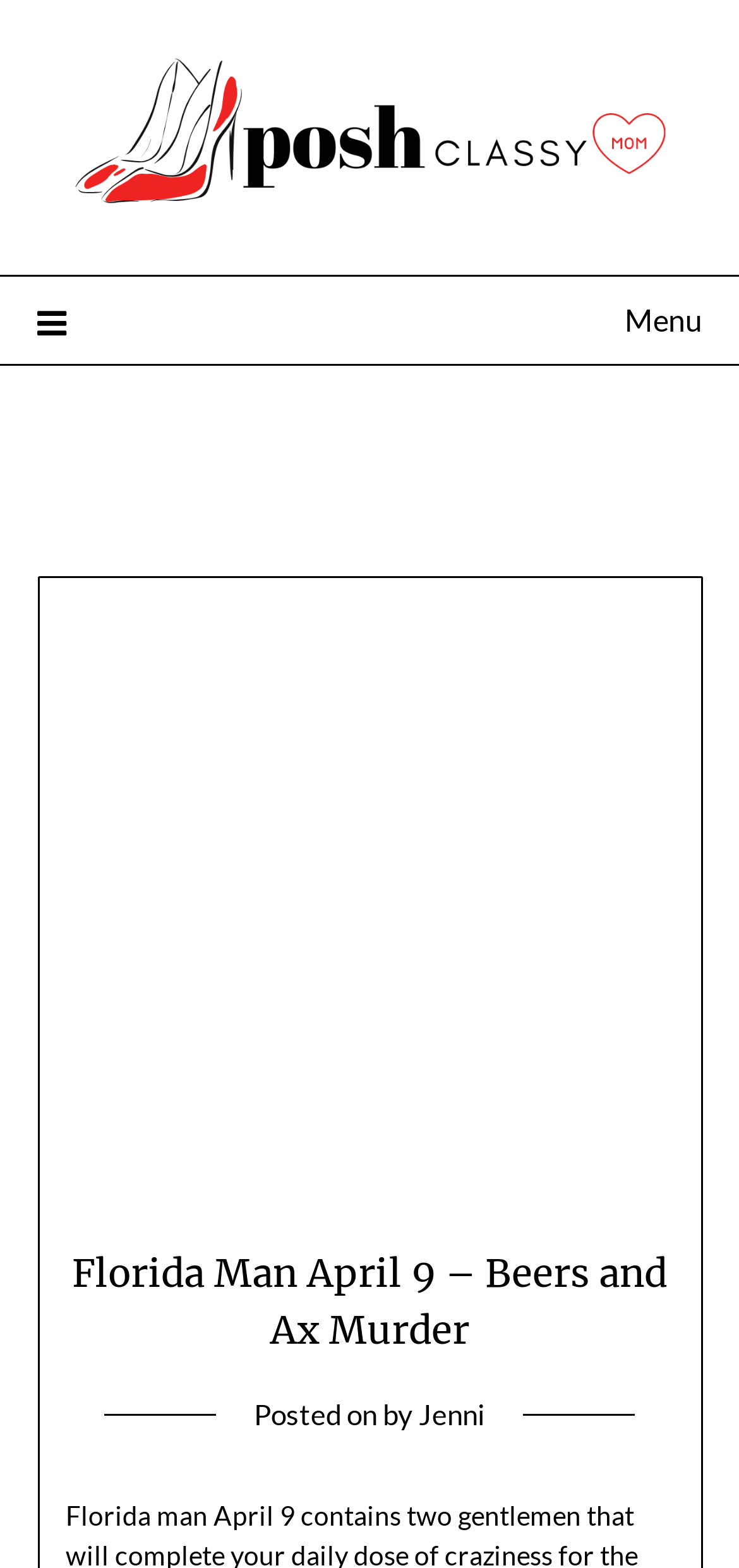Identify the bounding box for the UI element described as: "Diversity, Equity and Inclusion". Ensure the coordinates are four float numbers between 0 and 1, formatted as [left, top, right, bottom].

None